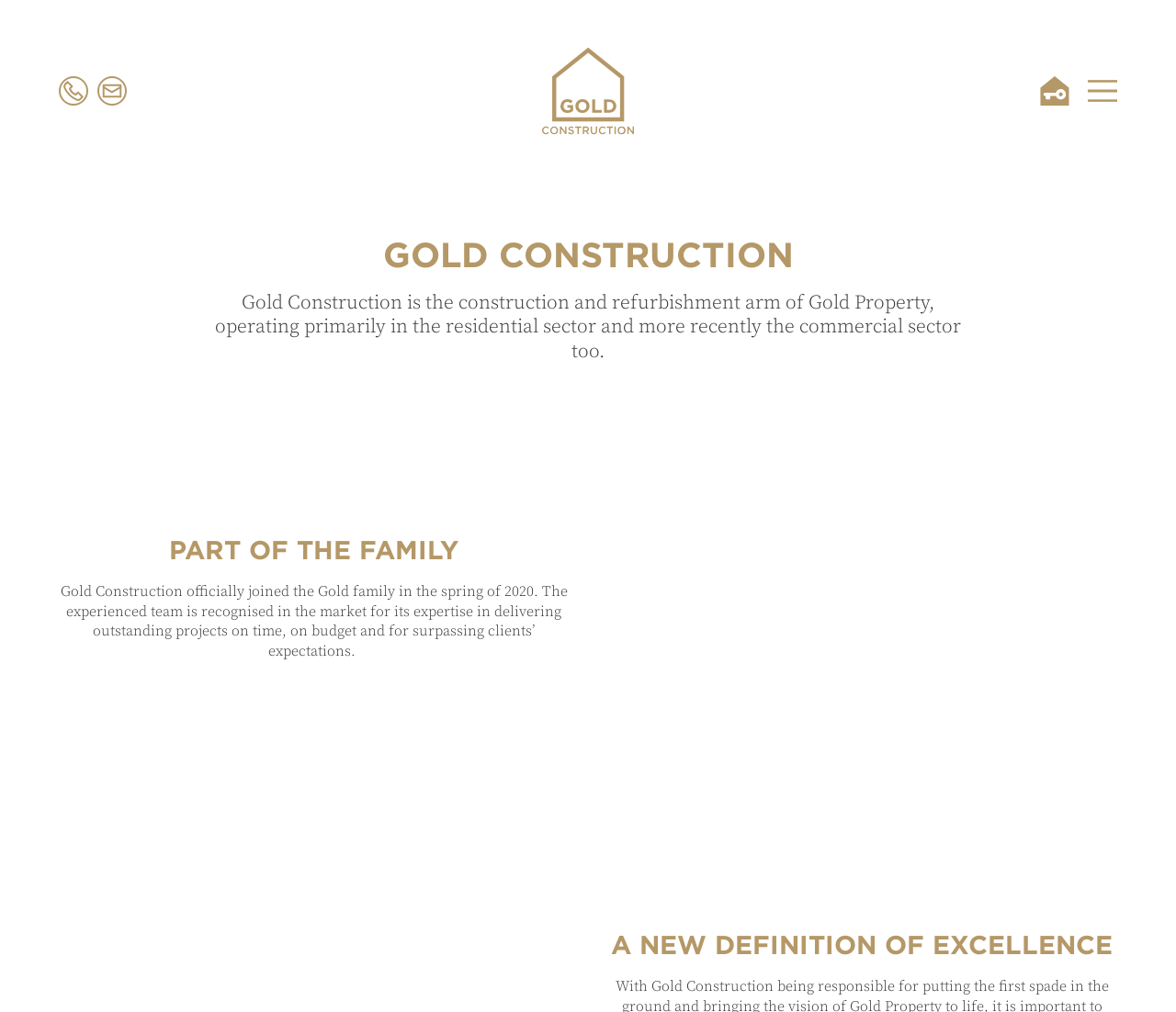When did Gold Construction join the Gold family?
Deliver a detailed and extensive answer to the question.

The joining date can be found in the StaticText element 'Gold Construction officially joined the Gold family in the spring of 2020.' with bounding box coordinates [0.052, 0.575, 0.483, 0.653].